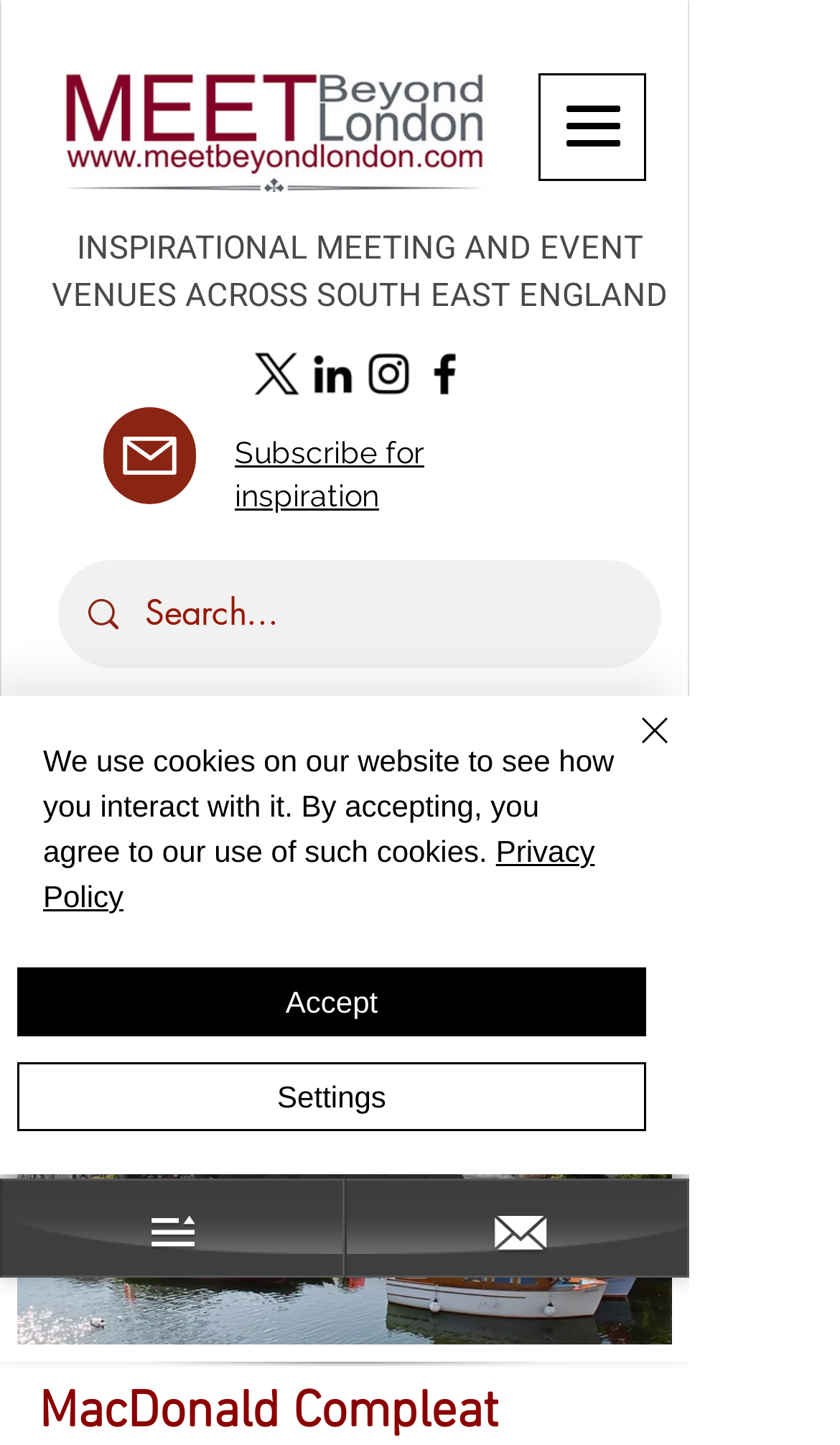Answer the following query concisely with a single word or phrase:
What is the function of the 'GO' button?

To search